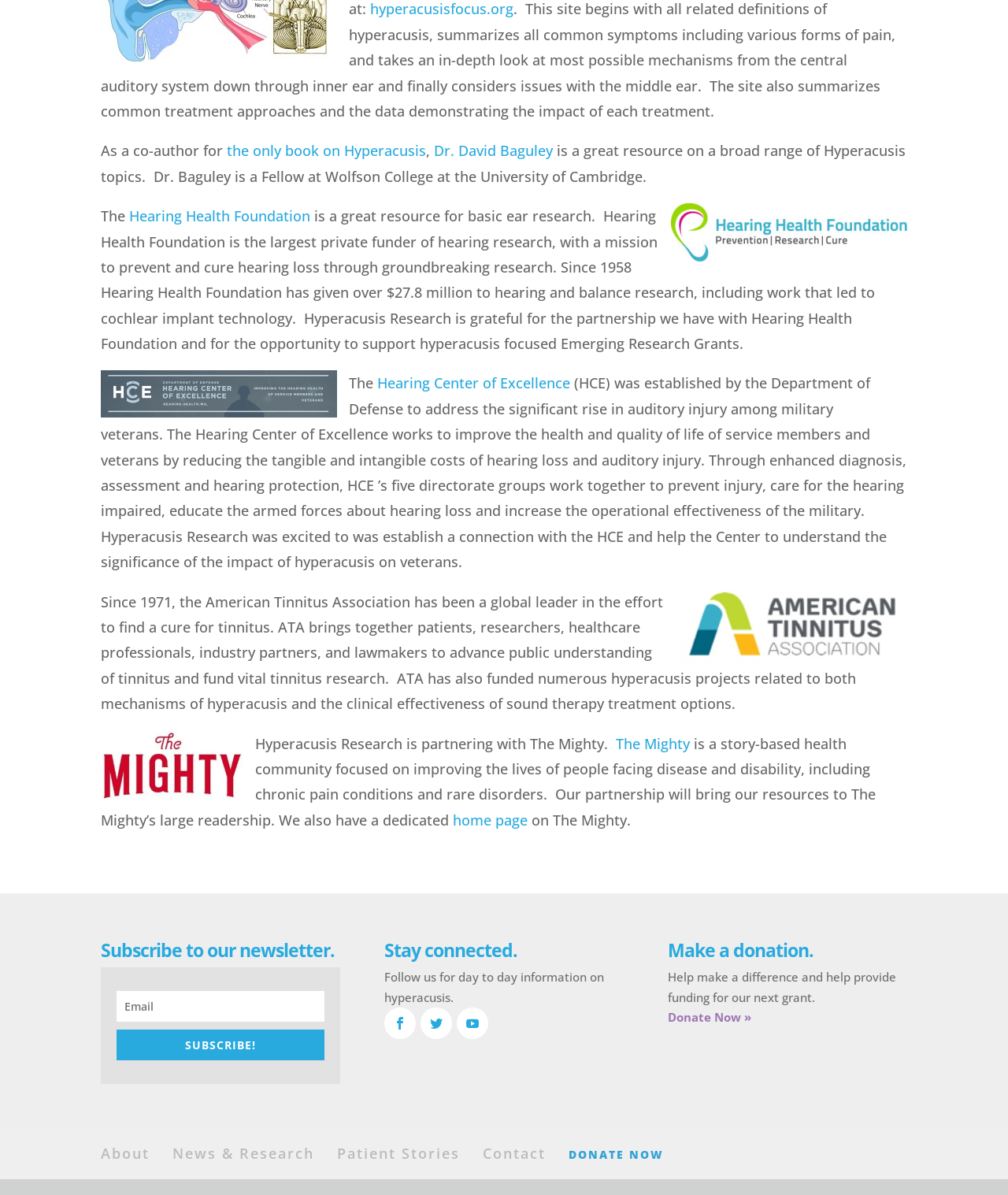What is the name of the book co-authored by Dr. David Baguley?
Offer a detailed and full explanation in response to the question.

I found the answer by looking at the text 'As a co-author for' followed by a link 'the only book on Hyperacusis', which suggests that Dr. David Baguley is a co-author of this book.